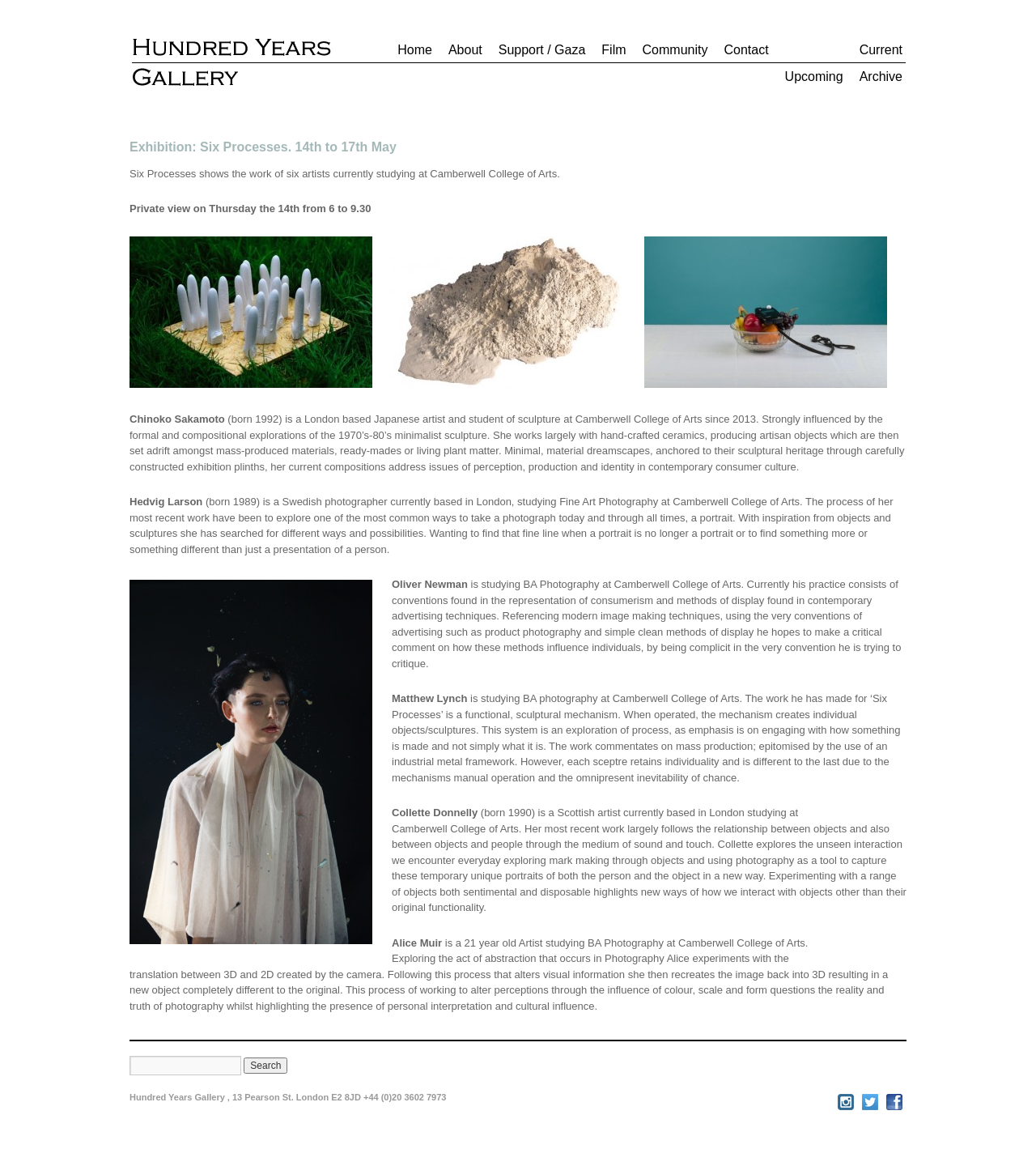Locate the bounding box of the UI element described by: "alt="Alice 3"" in the given webpage screenshot.

[0.125, 0.329, 0.359, 0.34]